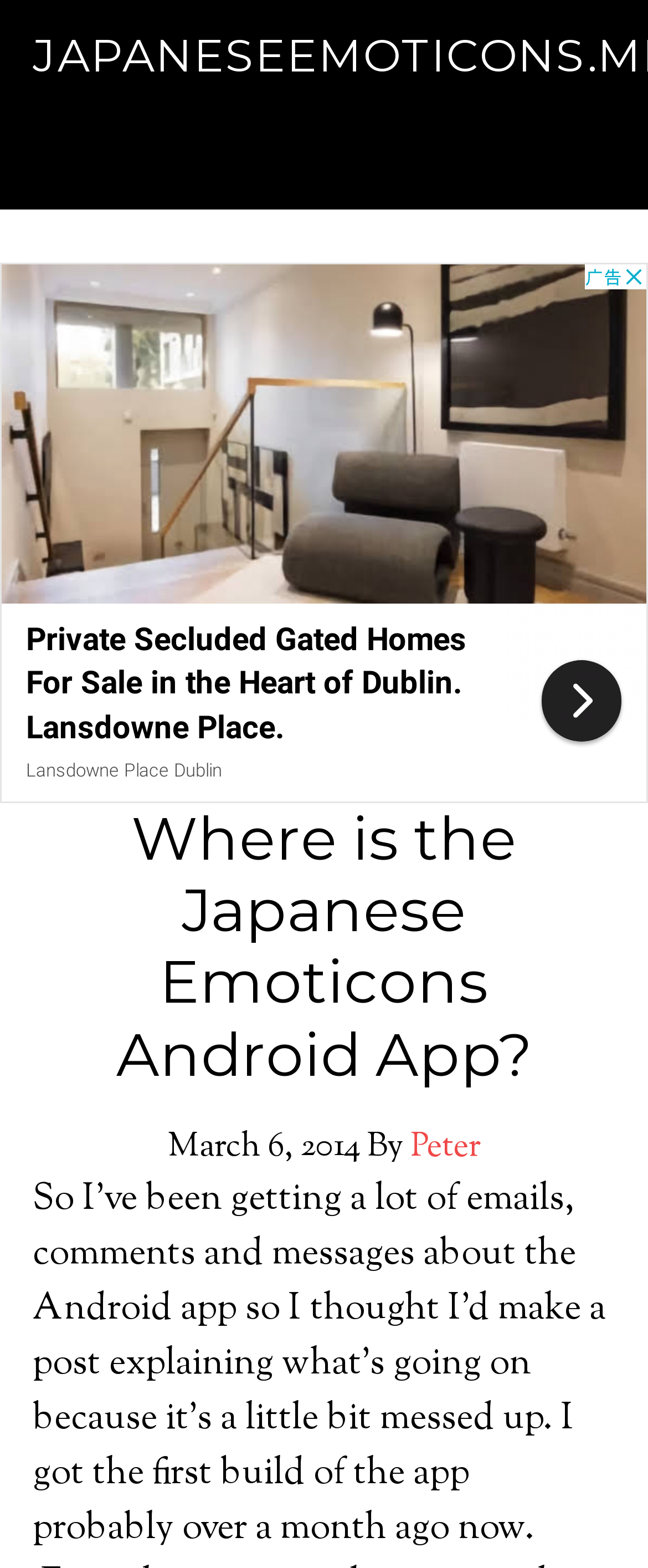How many sections are in the header?
Answer the question with just one word or phrase using the image.

3